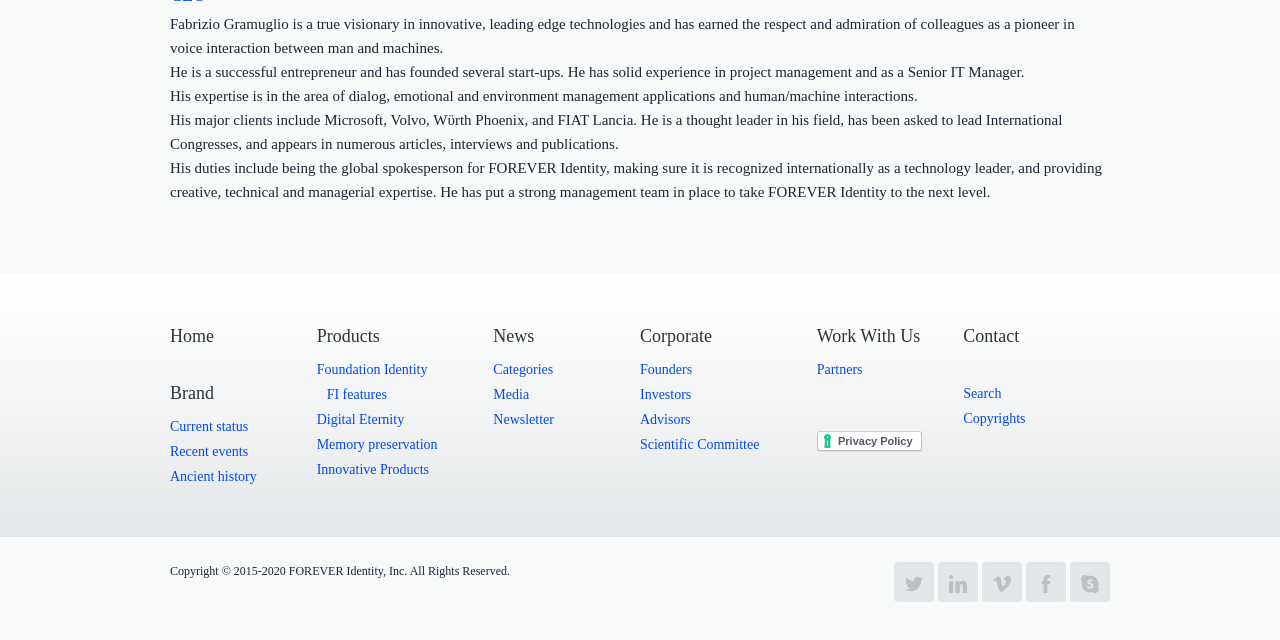Using the element description provided, determine the bounding box coordinates in the format (top-left x, top-left y, bottom-right x, bottom-right y). Ensure that all values are floating point numbers between 0 and 1. Element description: Digital Eternity

[0.247, 0.644, 0.316, 0.667]